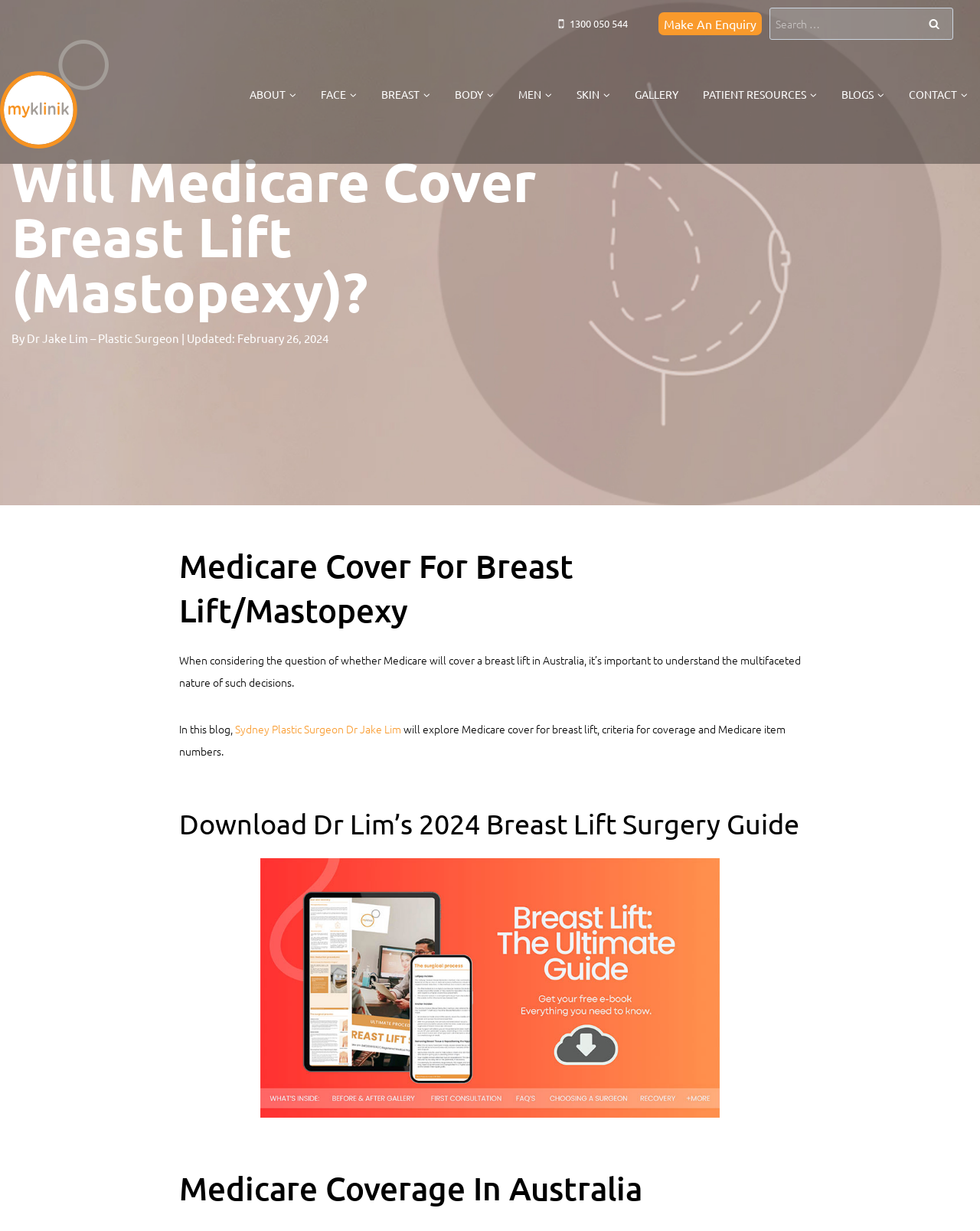Locate the bounding box coordinates of the item that should be clicked to fulfill the instruction: "Navigate to the ABOUT page".

[0.242, 0.046, 0.315, 0.107]